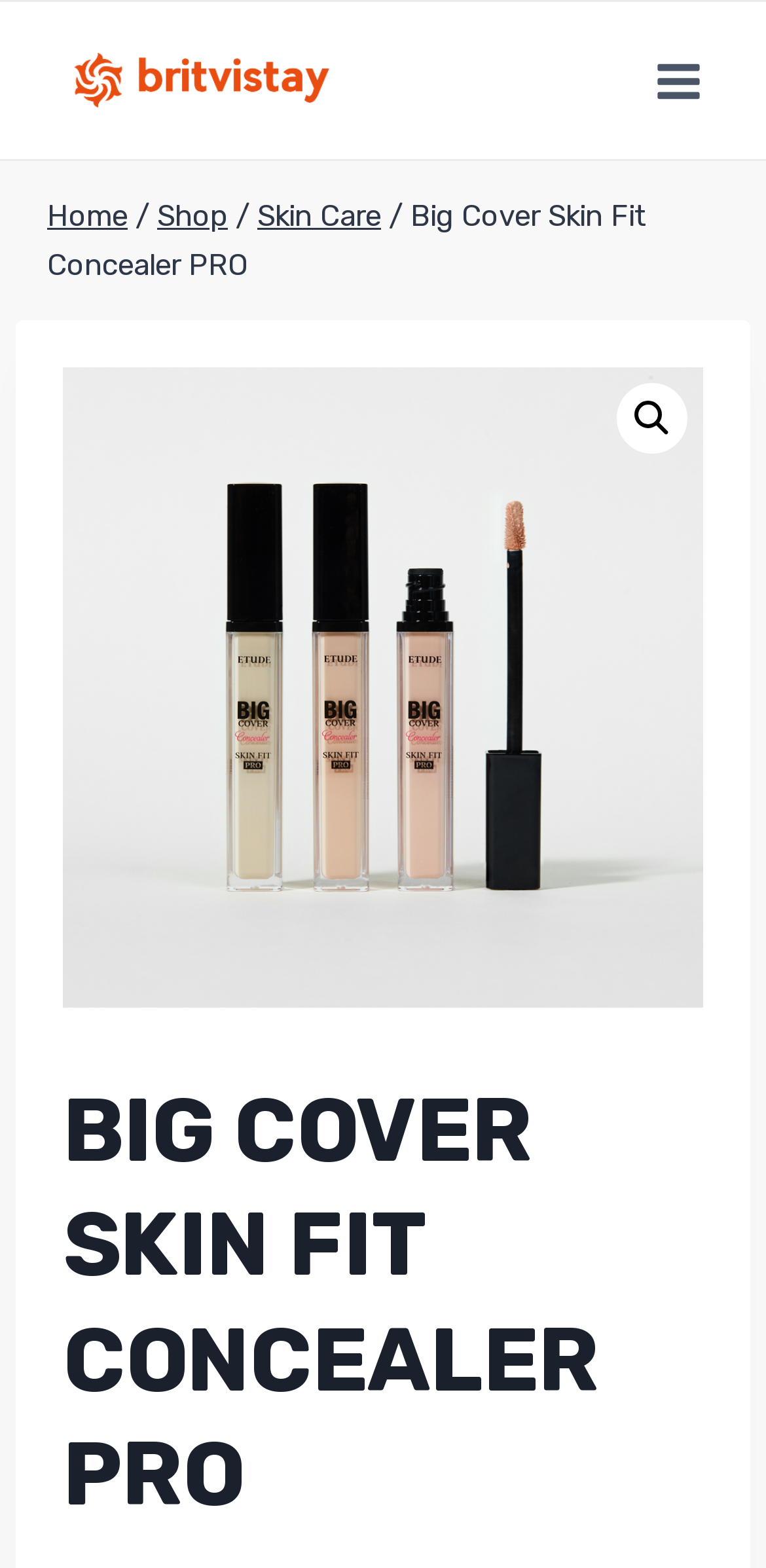Kindly respond to the following question with a single word or a brief phrase: 
How many links are in the breadcrumbs navigation?

4